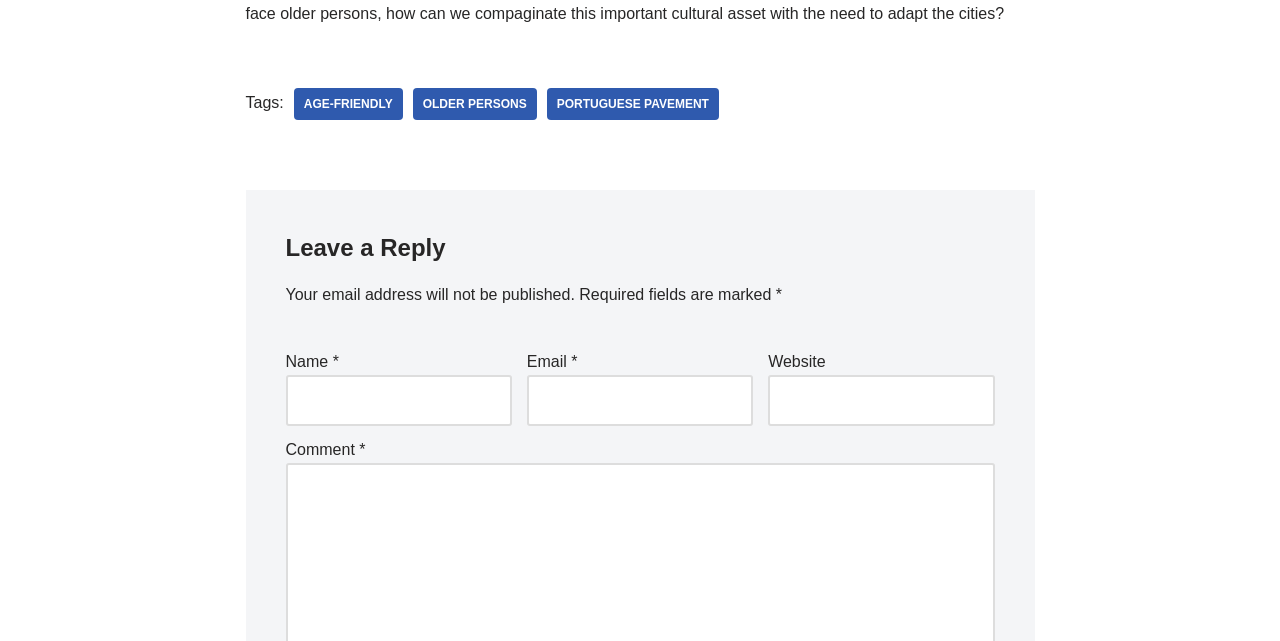What is the purpose of the 'Leave a Reply' section?
Answer the question using a single word or phrase, according to the image.

To comment on an article